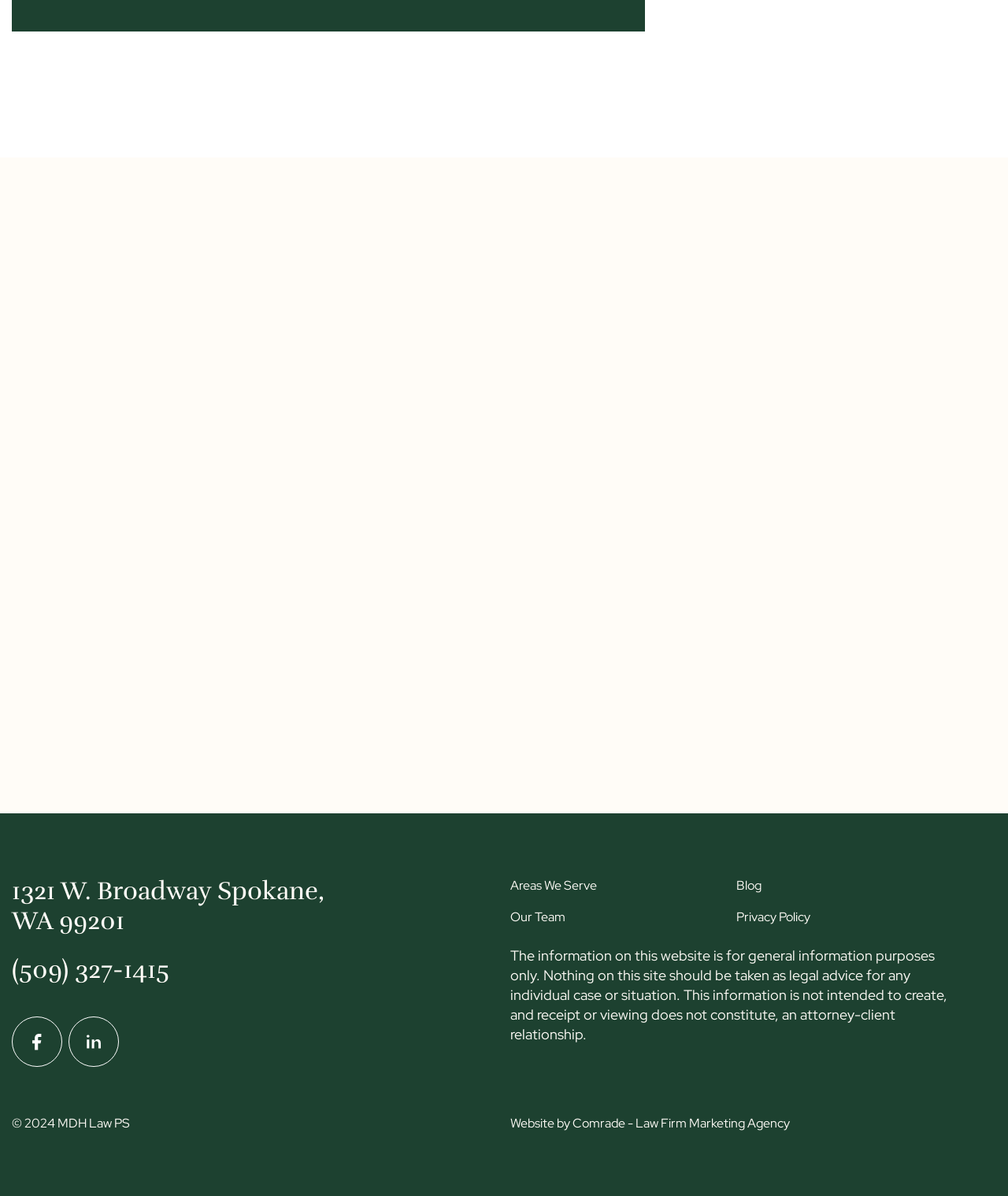Respond with a single word or phrase to the following question:
What is the name of the law firm?

MDH Law PS